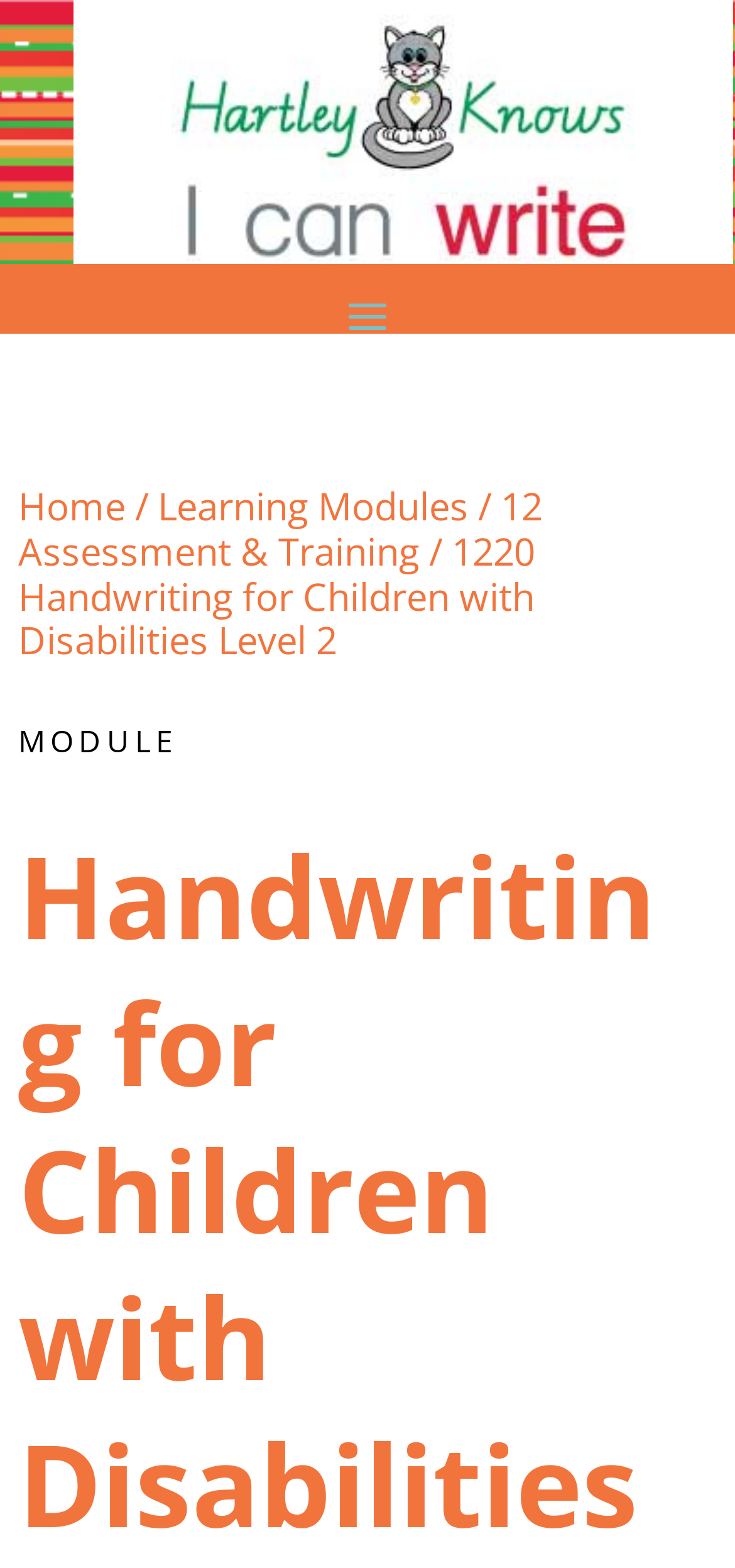Using the provided element description, identify the bounding box coordinates as (top-left x, top-left y, bottom-right x, bottom-right y). Ensure all values are between 0 and 1. Description: Home

[0.025, 0.307, 0.171, 0.339]